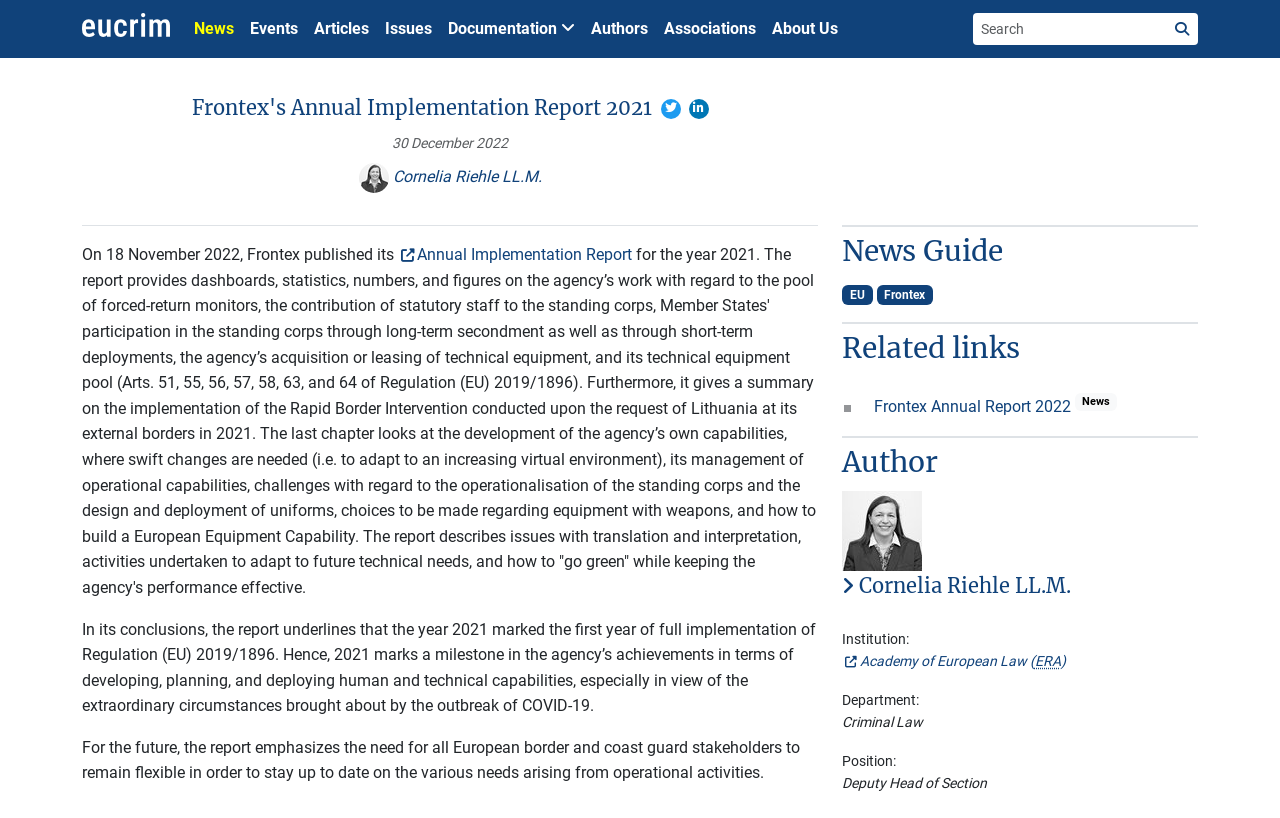What is the name of the report?
From the image, respond using a single word or phrase.

Annual Implementation Report 2021